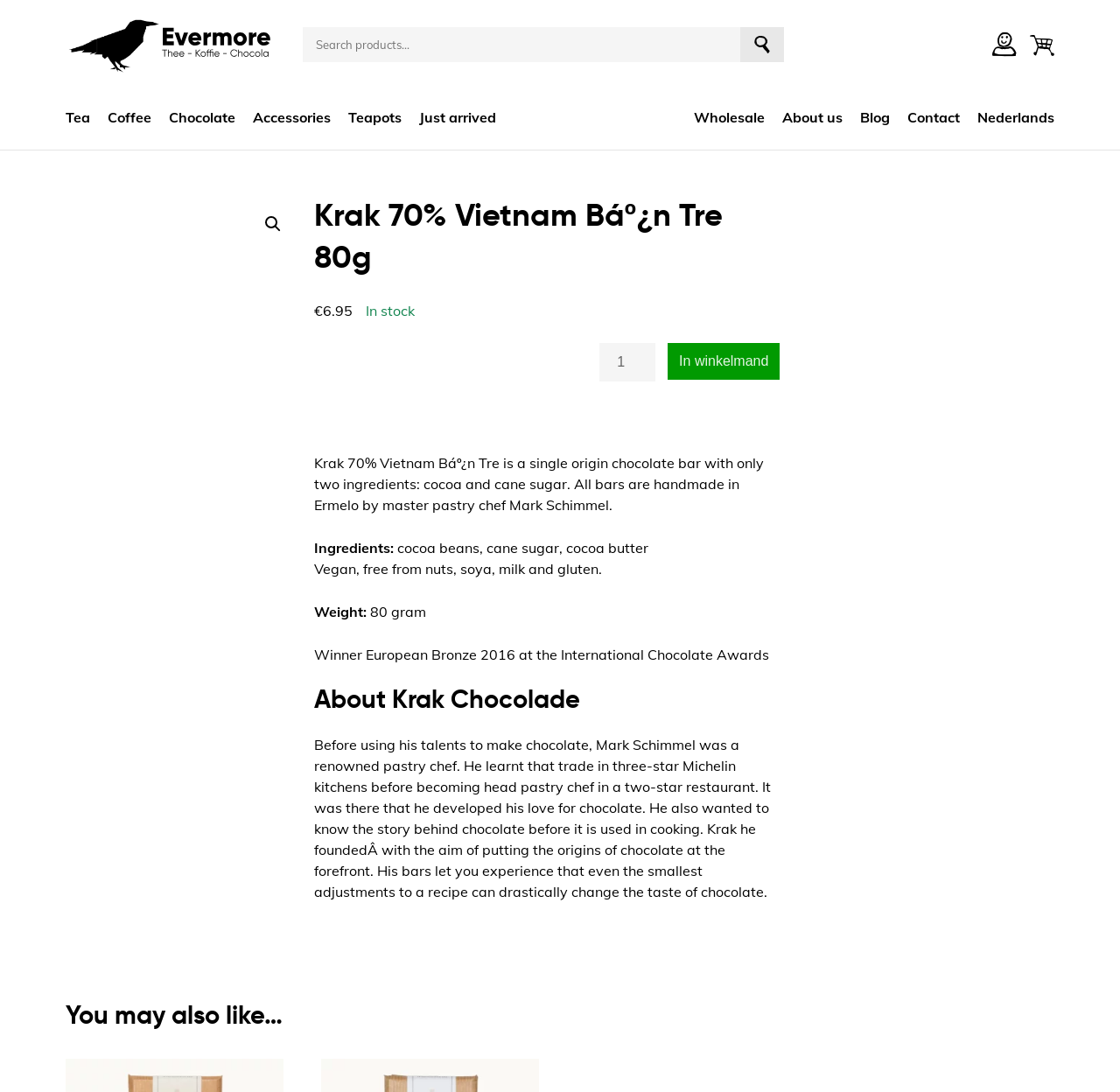Determine the bounding box coordinates of the section to be clicked to follow the instruction: "Search products". The coordinates should be given as four float numbers between 0 and 1, formatted as [left, top, right, bottom].

[0.27, 0.025, 0.7, 0.057]